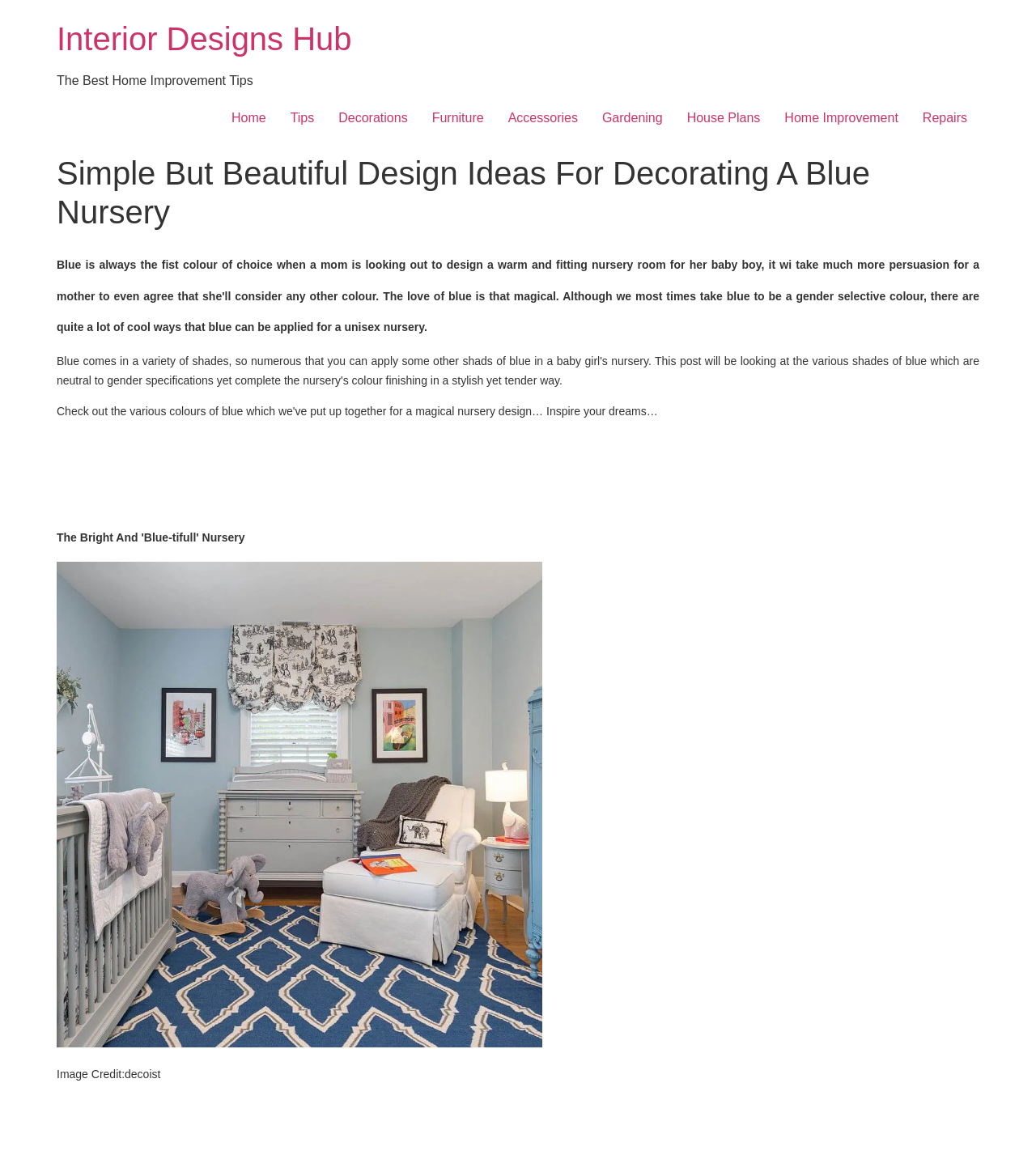Please locate the bounding box coordinates of the element that needs to be clicked to achieve the following instruction: "Click on the 'Decorations' link". The coordinates should be four float numbers between 0 and 1, i.e., [left, top, right, bottom].

[0.315, 0.089, 0.405, 0.117]